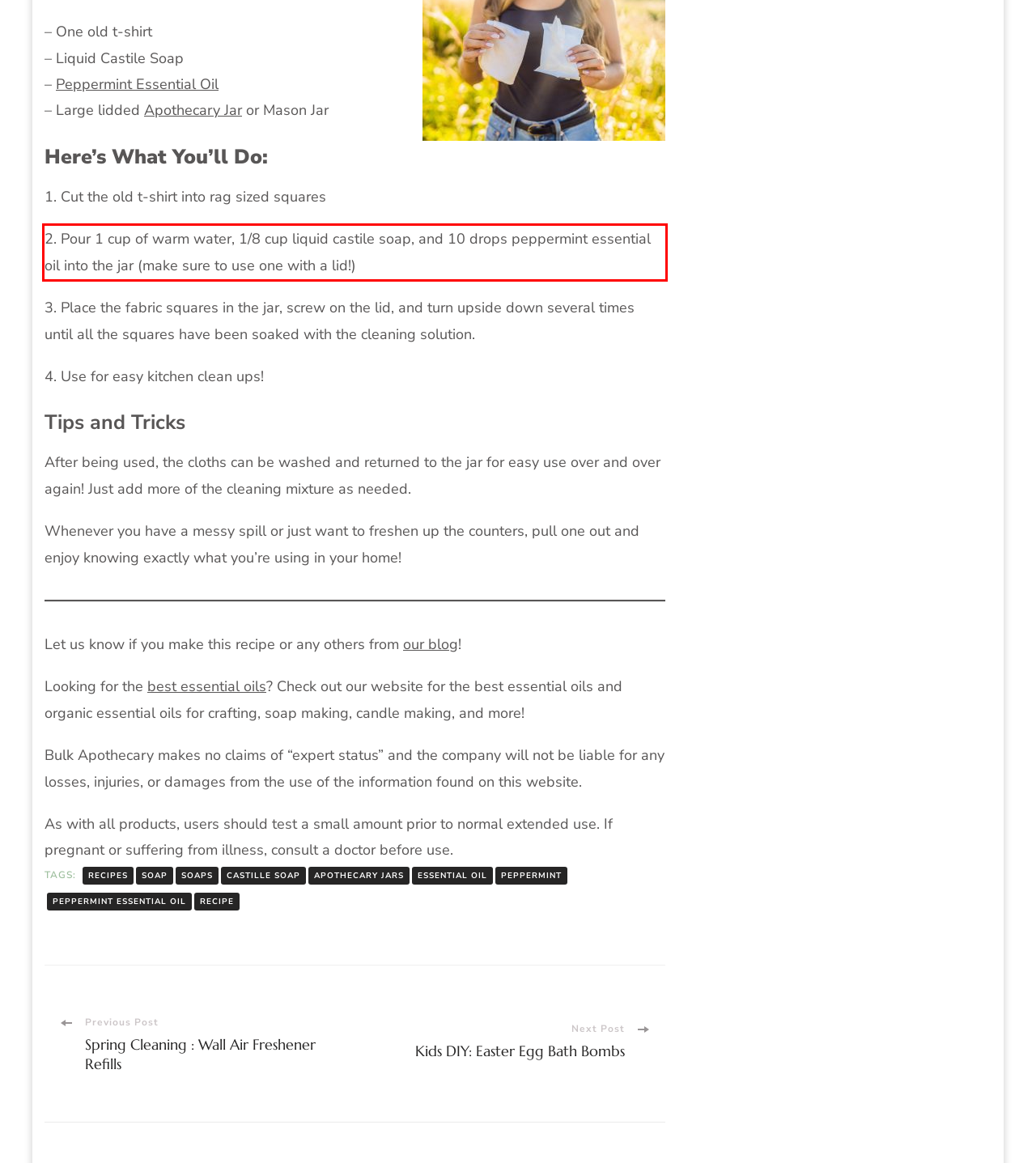Given a screenshot of a webpage with a red bounding box, please identify and retrieve the text inside the red rectangle.

2. Pour 1 cup of warm water, 1/8 cup liquid castile soap, and 10 drops peppermint essential oil into the jar (make sure to use one with a lid!)